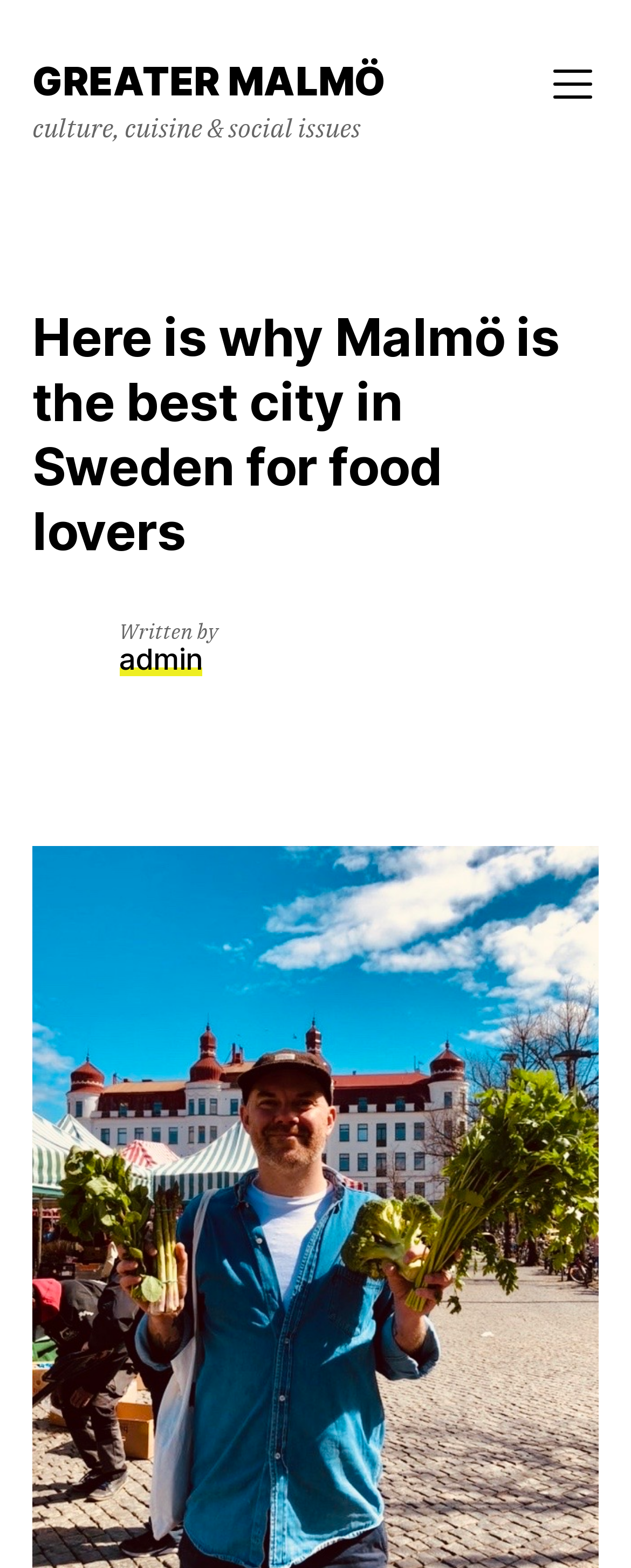Specify the bounding box coordinates (top-left x, top-left y, bottom-right x, bottom-right y) of the UI element in the screenshot that matches this description: Menu

[0.867, 0.037, 0.949, 0.07]